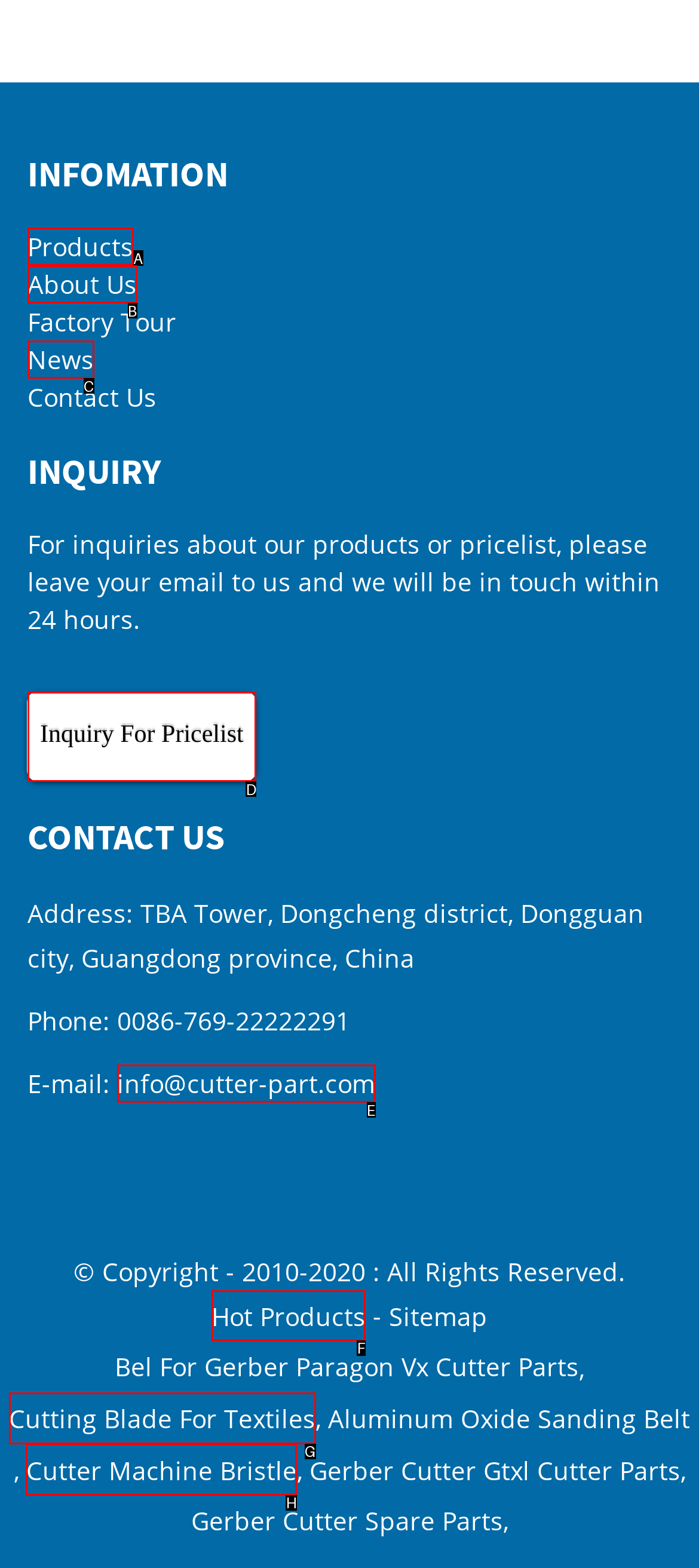Which option should be clicked to complete this task: View Hot Products
Reply with the letter of the correct choice from the given choices.

F